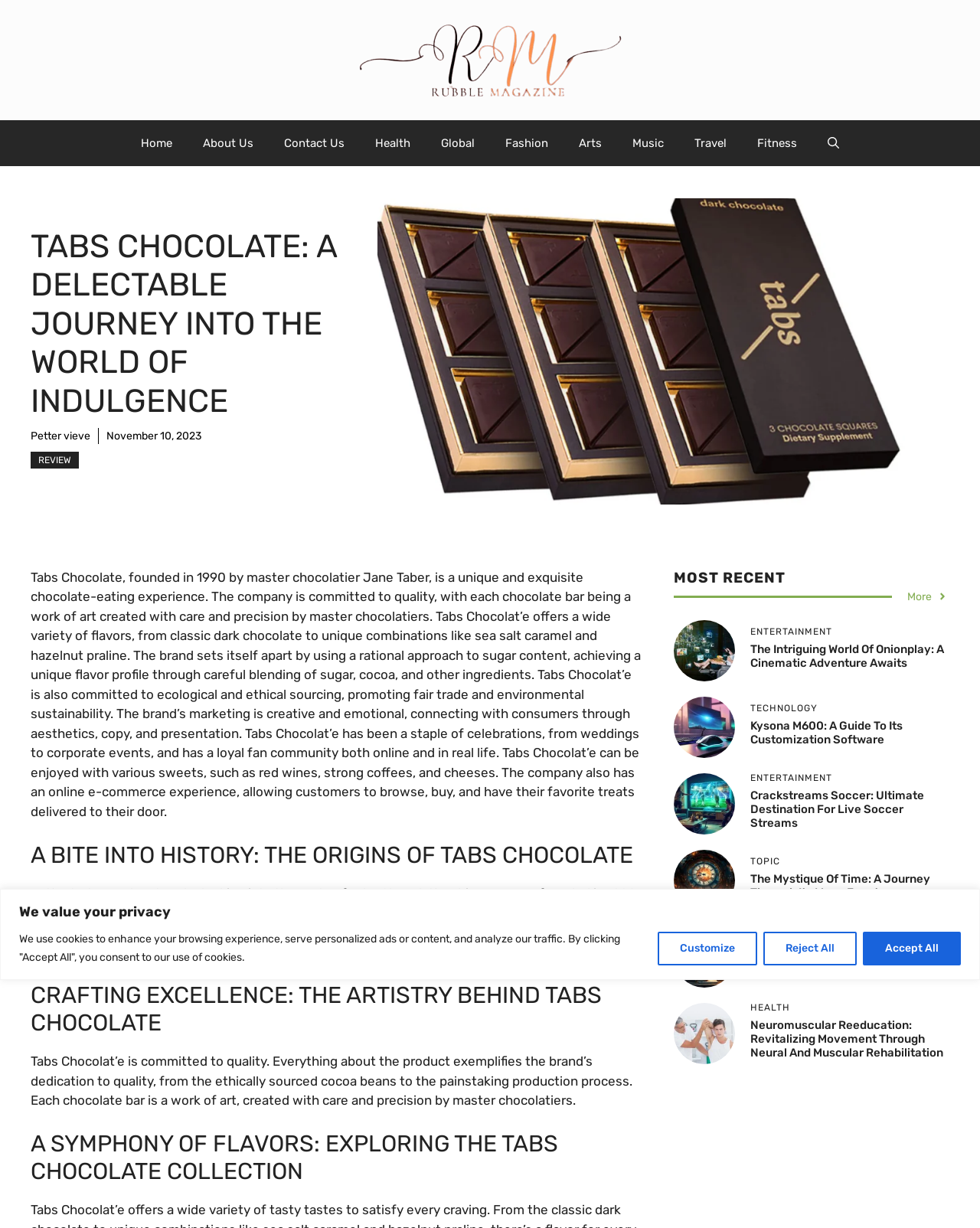Please locate the bounding box coordinates of the element that needs to be clicked to achieve the following instruction: "Click on the 'HOME' link". The coordinates should be four float numbers between 0 and 1, i.e., [left, top, right, bottom].

None